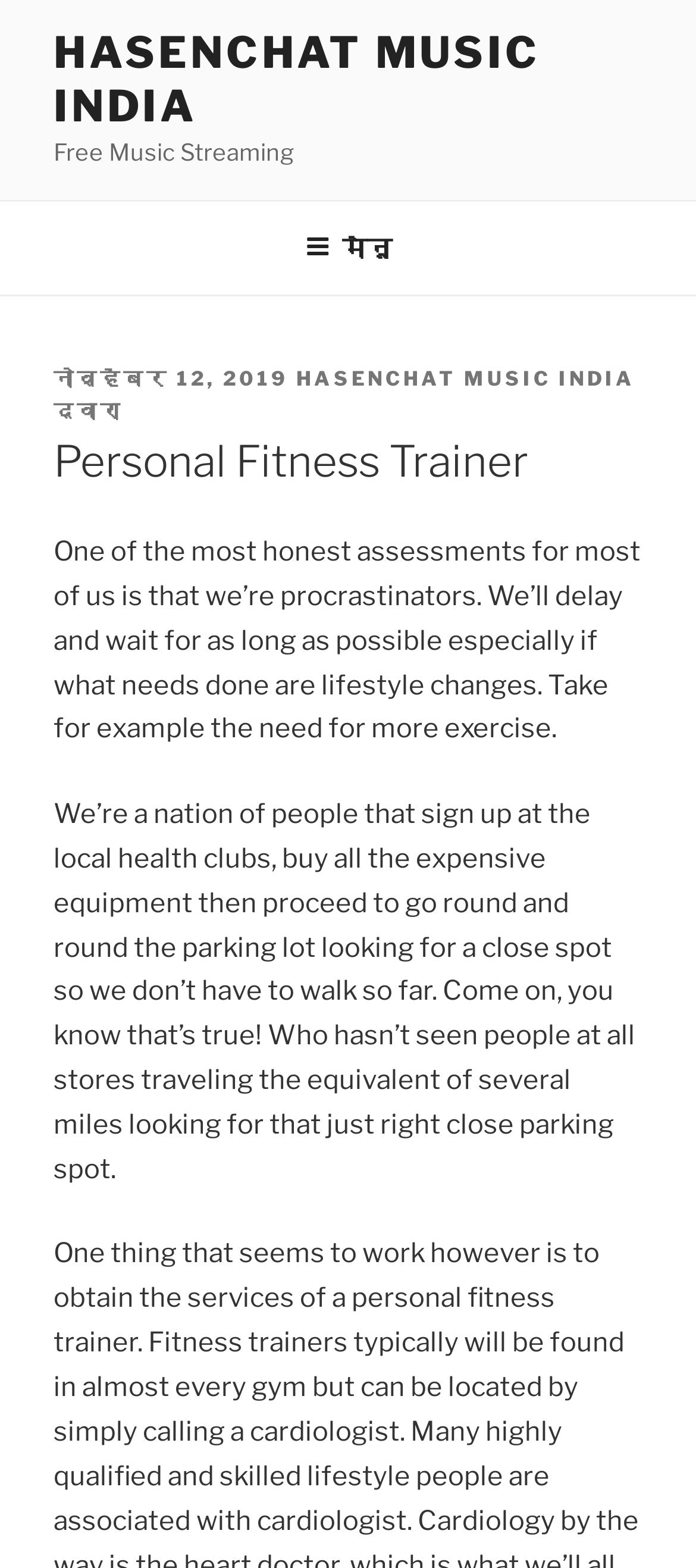Give a full account of the webpage's elements and their arrangement.

The webpage appears to be a blog post or article about personal fitness and procrastination. At the top, there is a link to "HASENCHAT MUSIC INDIA" and a static text "Free Music Streaming". Below this, there is a navigation menu labeled "वरचा मेनू" which contains a button "मेनू" that expands to reveal a dropdown menu.

In the main content area, there is a header section with a static text "या दिवशी पोस्ट झाले" and a link to a date "नोव्हेंबर 12, 2019". Next to this, there is another link to "HASENCHAT MUSIC INDIA". Below this, there is a heading "Personal Fitness Trainer" followed by a block of text that discusses procrastination and the need for lifestyle changes, specifically in regards to exercise.

The text continues below, describing a common scenario where people sign up for health clubs and buy expensive equipment but fail to take action, instead opting to drive around looking for a close parking spot. The tone of the text is conversational and humorous, with the author acknowledging that this behavior is relatable and common.